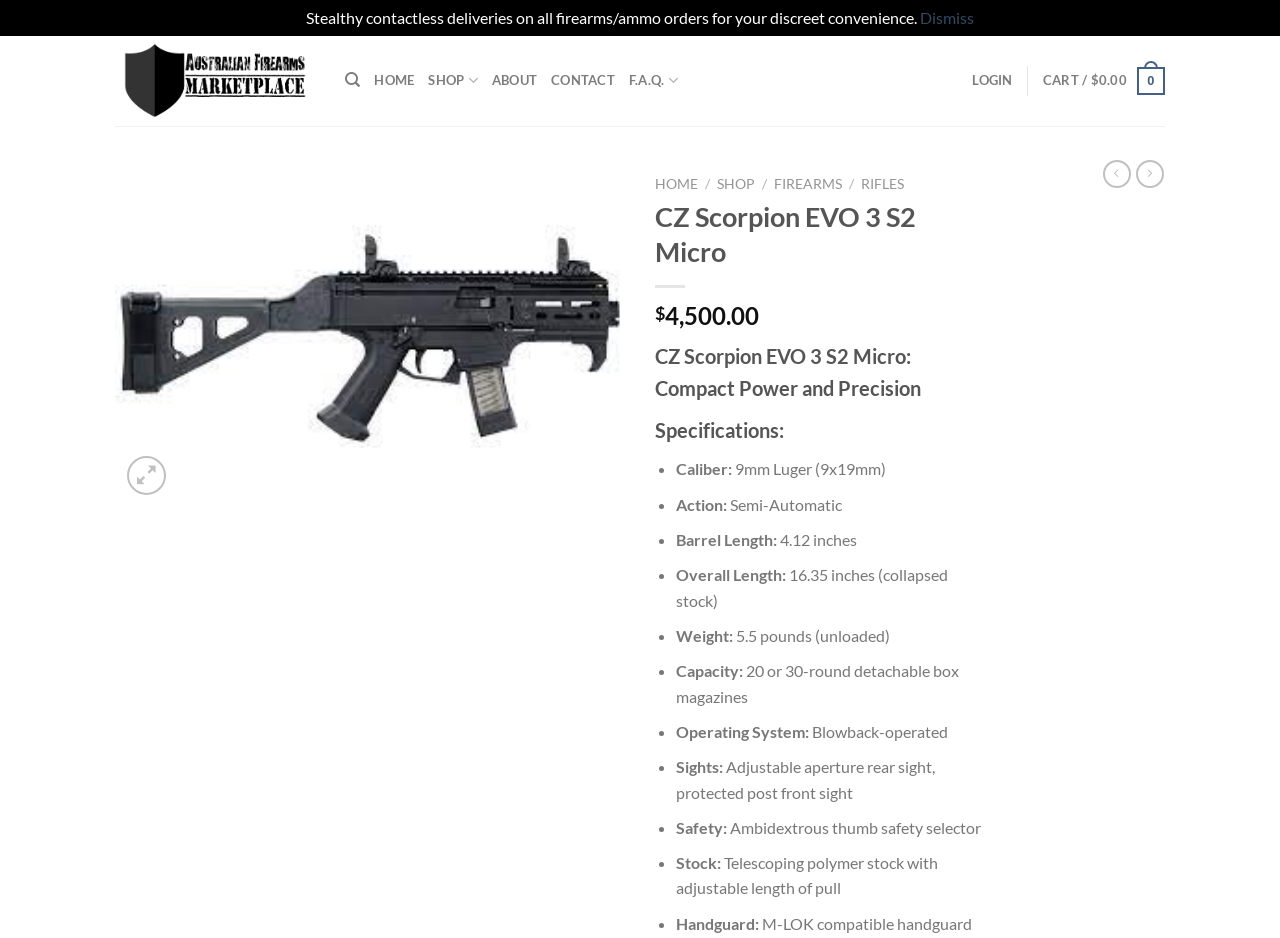Using the information in the image, give a comprehensive answer to the question: 
How long is the barrel of the CZ Scorpion EVO 3 S2 Micro?

I looked at the specifications of the CZ Scorpion EVO 3 S2 Micro on the webpage, and the barrel length is listed as 4.12 inches in the bullet points.